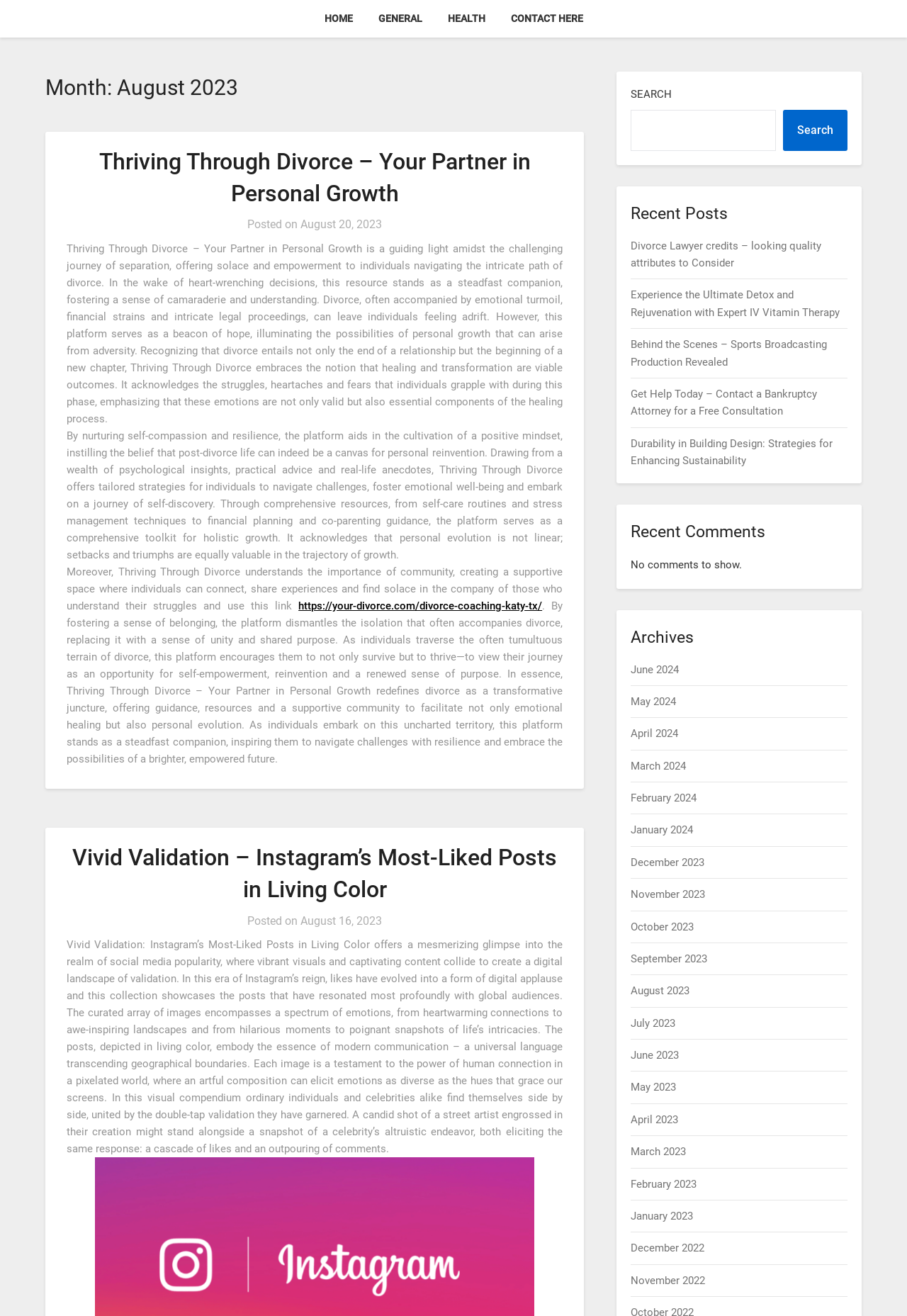What is the purpose of the search bar?
Based on the image, answer the question with a single word or brief phrase.

To search the website